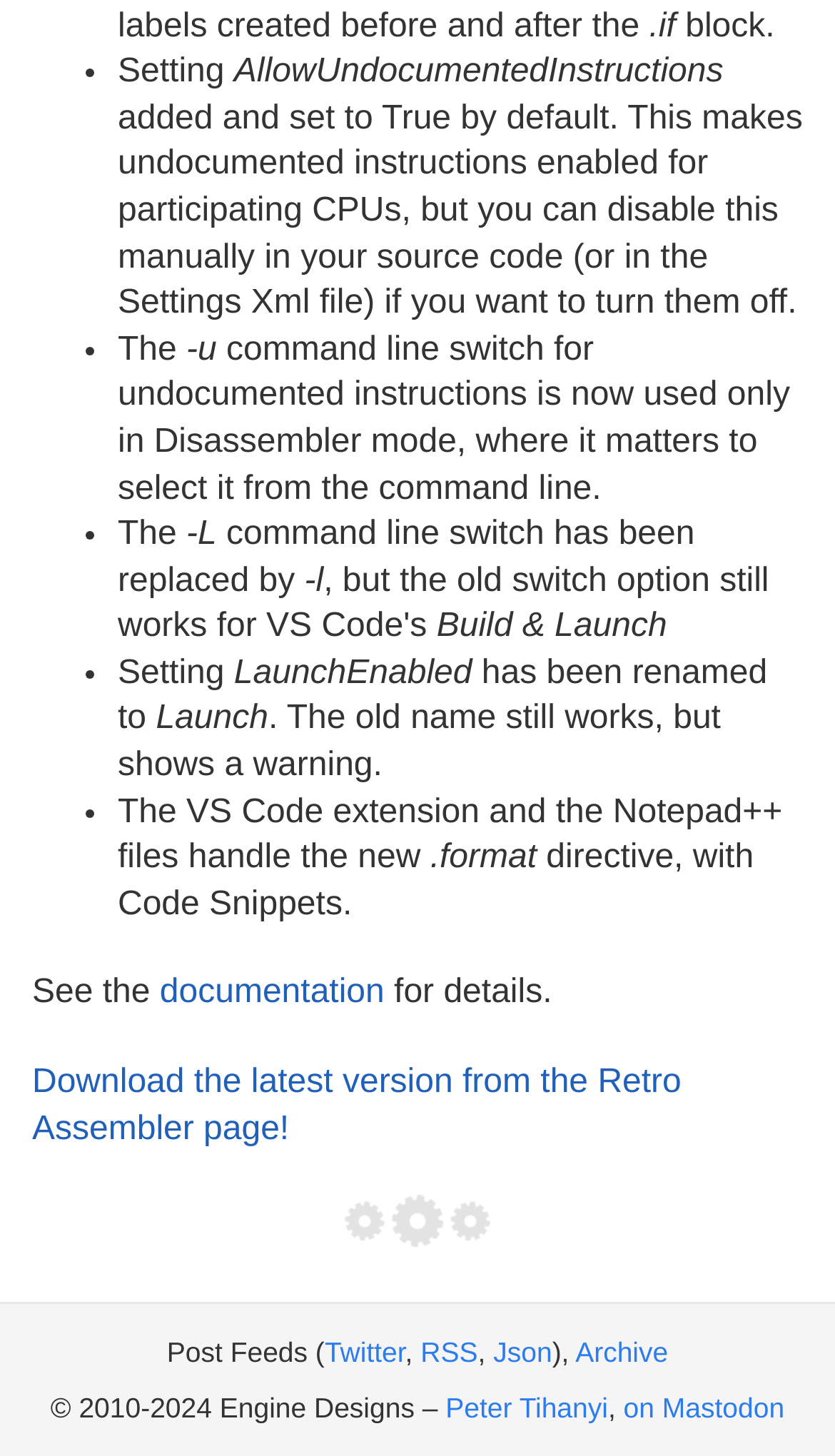What is the replacement for the '-L' command line switch?
Make sure to answer the question with a detailed and comprehensive explanation.

The '-L' command line switch has been replaced by '-l', as mentioned in the text 'The -L command line switch has been replaced by -l'.